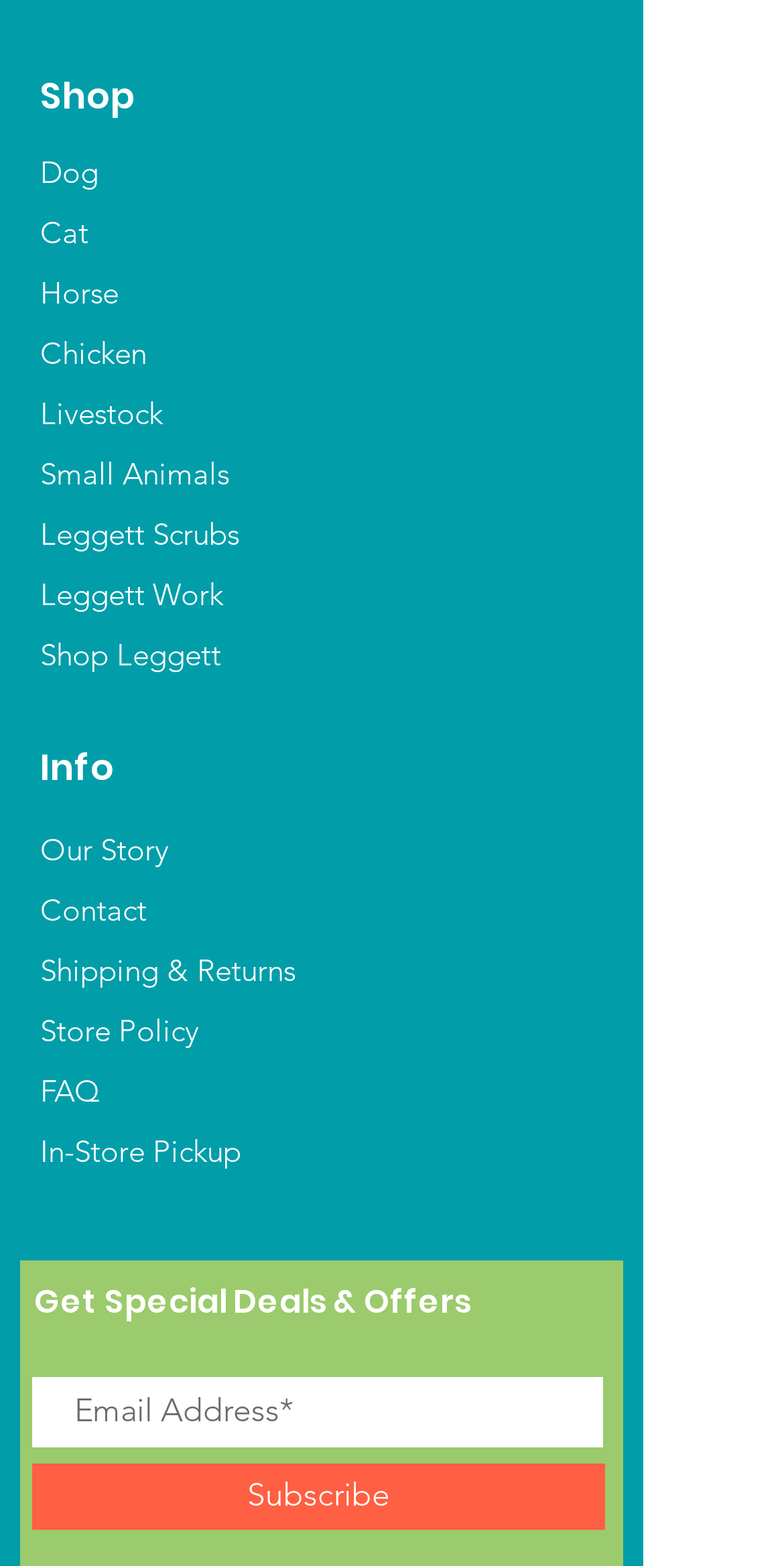Identify the bounding box coordinates for the UI element mentioned here: "aria-label="Email Address*" name="email" placeholder="Email Address*"". Provide the coordinates as four float values between 0 and 1, i.e., [left, top, right, bottom].

[0.041, 0.879, 0.769, 0.924]